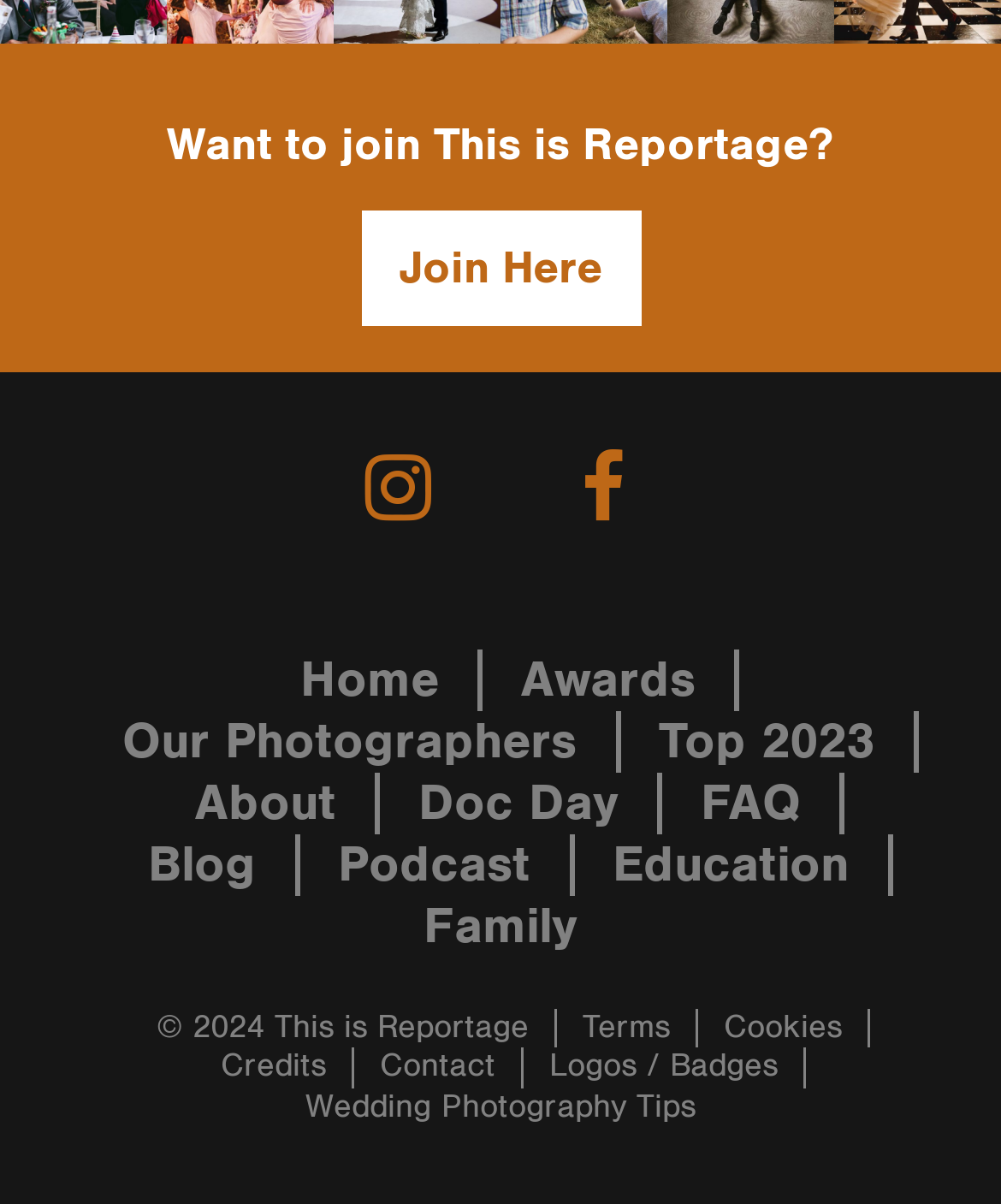Please identify the bounding box coordinates of the region to click in order to complete the task: "Contact This is Reportage". The coordinates must be four float numbers between 0 and 1, specified as [left, top, right, bottom].

[0.379, 0.87, 0.495, 0.902]